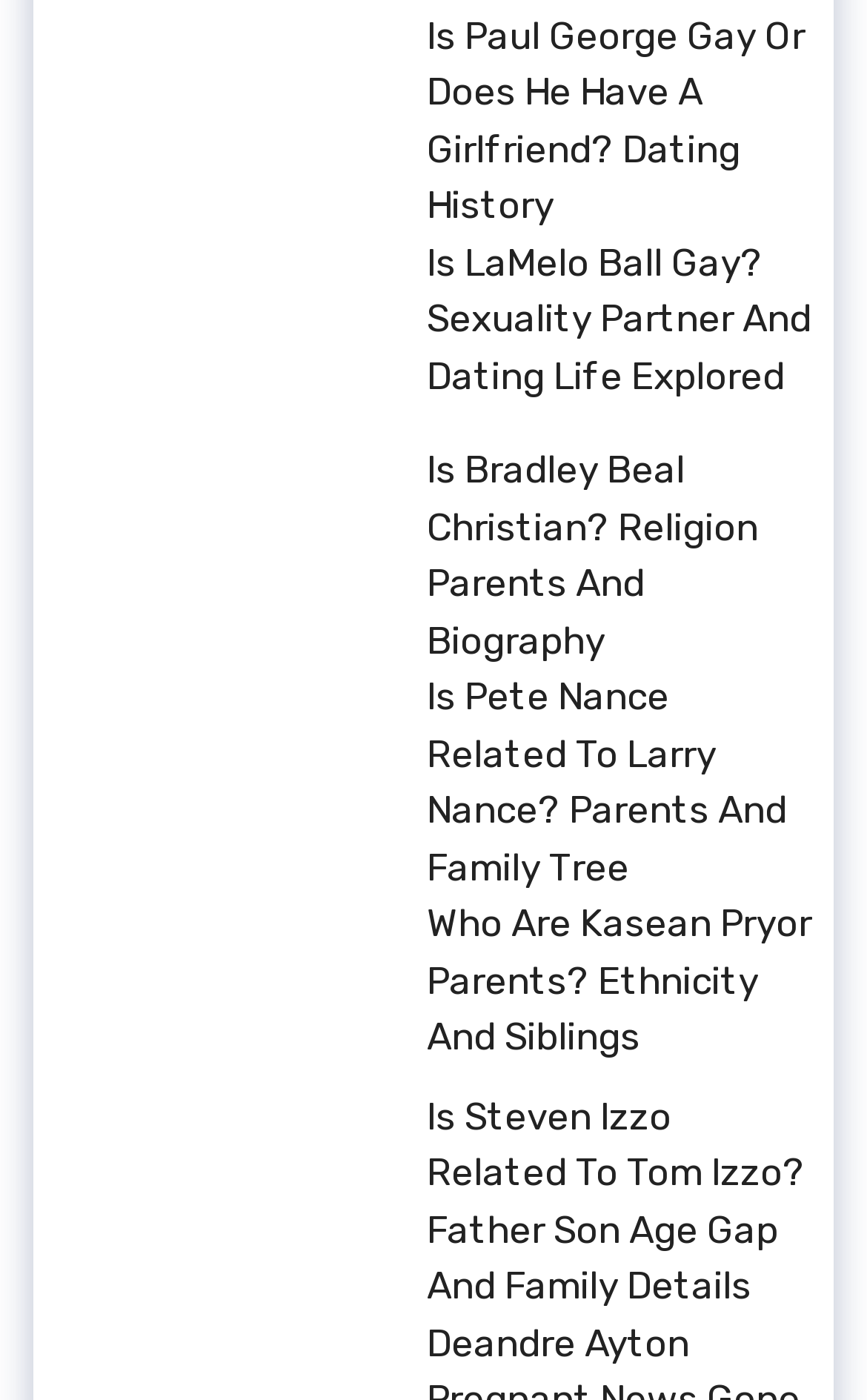How many links are on the webpage?
Look at the screenshot and give a one-word or phrase answer.

10